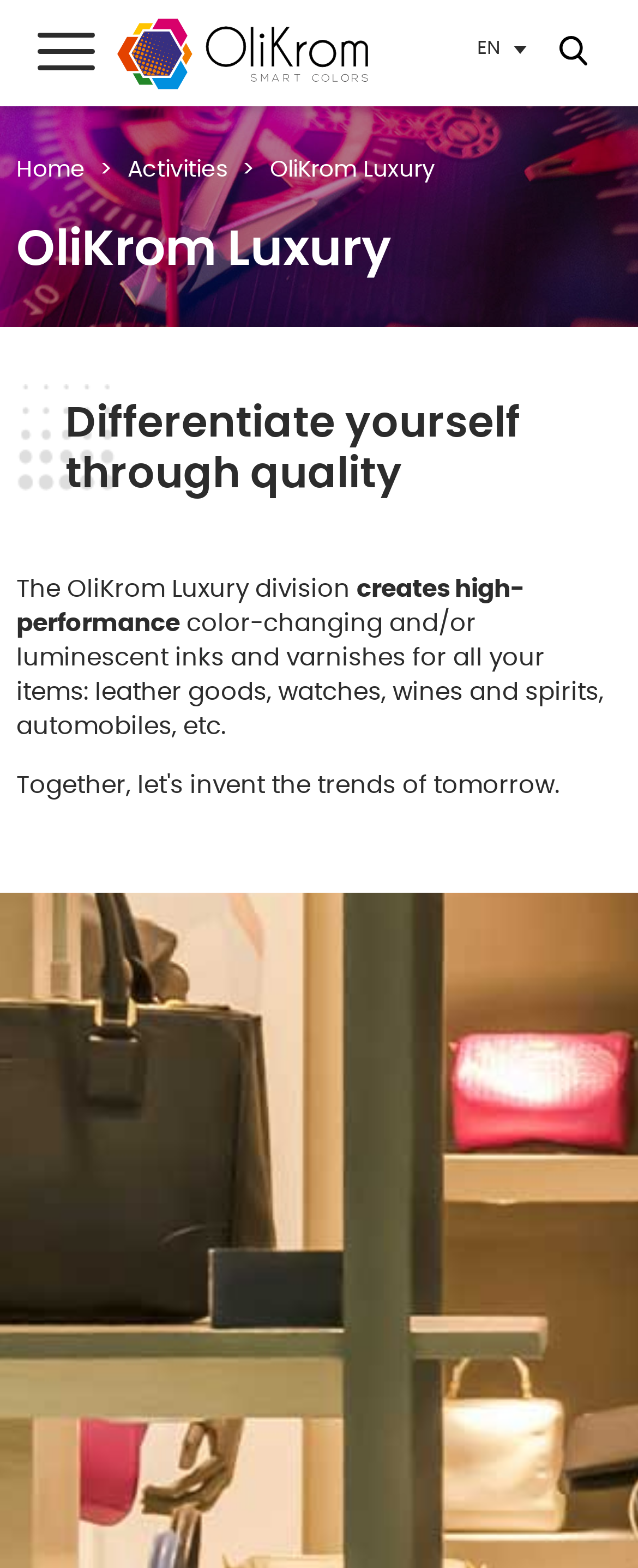Identify the bounding box coordinates for the region of the element that should be clicked to carry out the instruction: "Select Interior". The bounding box coordinates should be four float numbers between 0 and 1, i.e., [left, top, right, bottom].

None